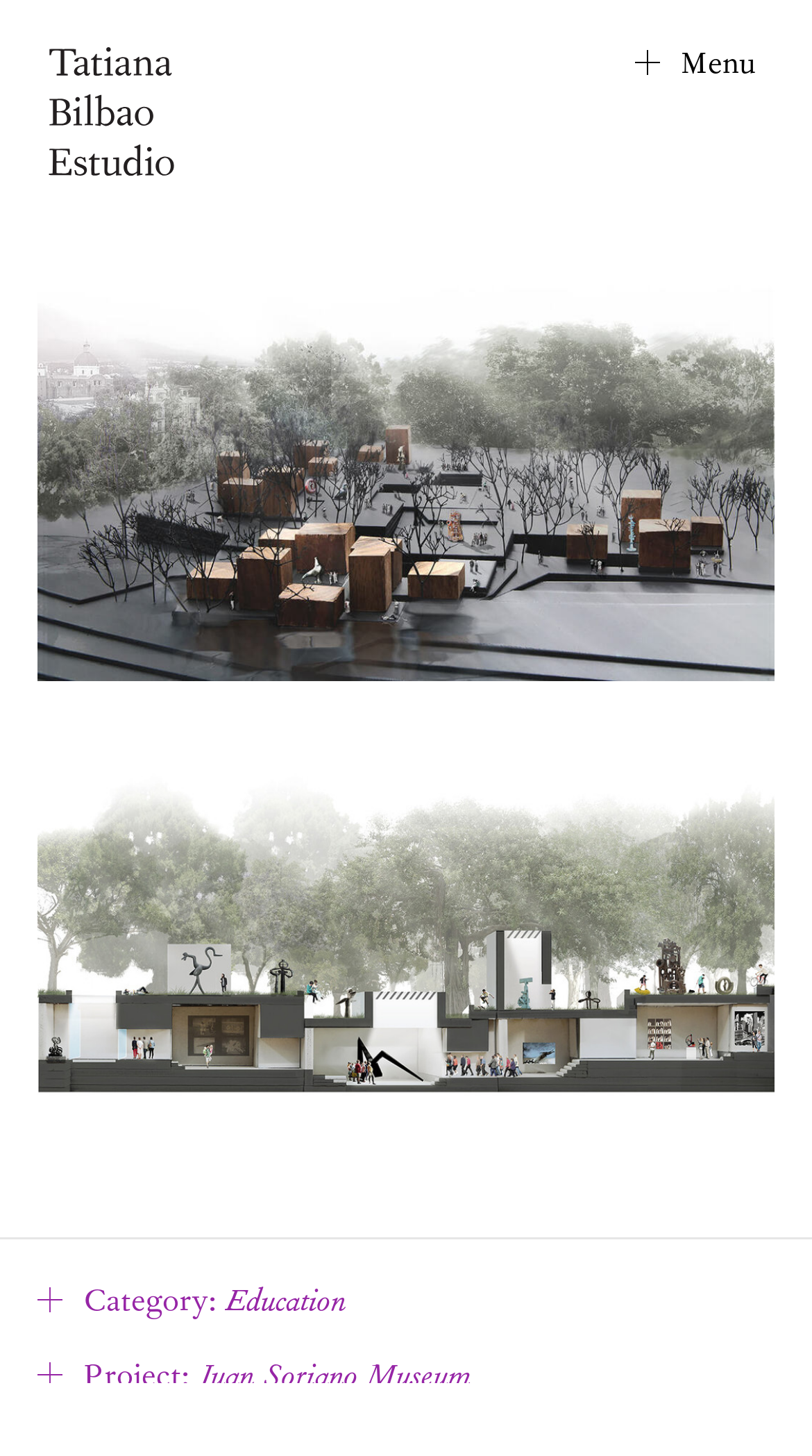Write a detailed summary of the webpage, including text, images, and layout.

The webpage is about the Juan Soriano Museum project, which aims to cover a wide artistic range and promote relationships with different media and art forms. 

At the top left of the page, there is a heading "Tatiana Bilbao Estudio" with a link and an image of the same name. Below this, there are two large images of the Juan Soriano Museum, taking up most of the top section of the page. 

On the top right, there is a link to the "Menu". 

Below the images, there is a link to "Category: Education" with an emphasis on the word "Education". 

To the right of this, there are four links: "Density", "Affordability", "Education", and "Domesticity", arranged vertically. 

Further down, there is a heading "Project: Juan Soriano Museum" with a link to the project and several other links to related projects, including "Collegium", "Emma S. Barrientos Mexican American Cultural Center (ESB-MACC) Phase 2", and others. 

Below this, there is a heading "Information" with a link to more information. 

At the bottom of the page, there are two lines of text: "Cuernavaca, Morelos, Mexico" and "6,000 m²", which likely provide location and size information about the project.